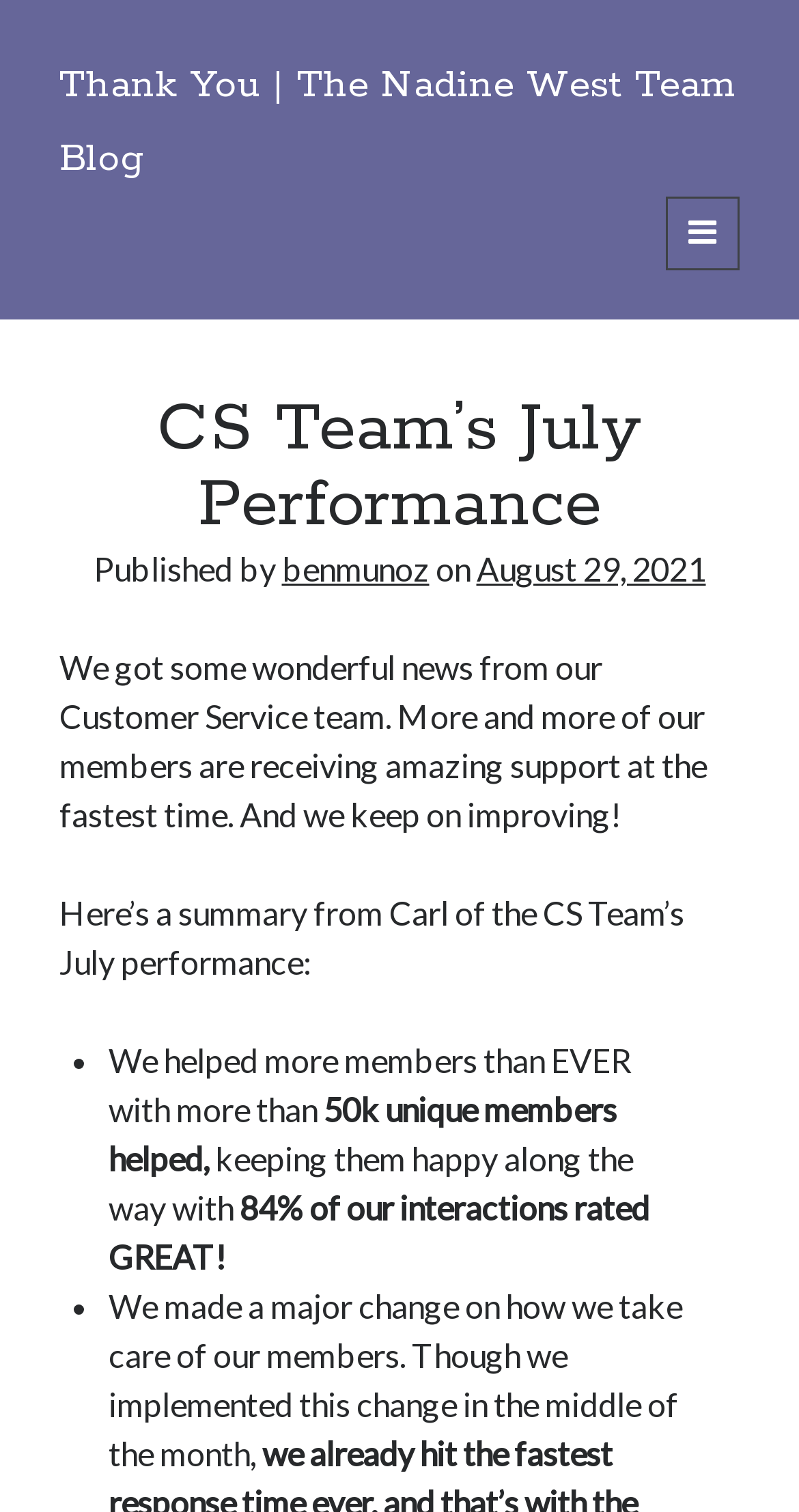Reply to the question below using a single word or brief phrase:
How many links are there in the 'Recent Posts' section?

5